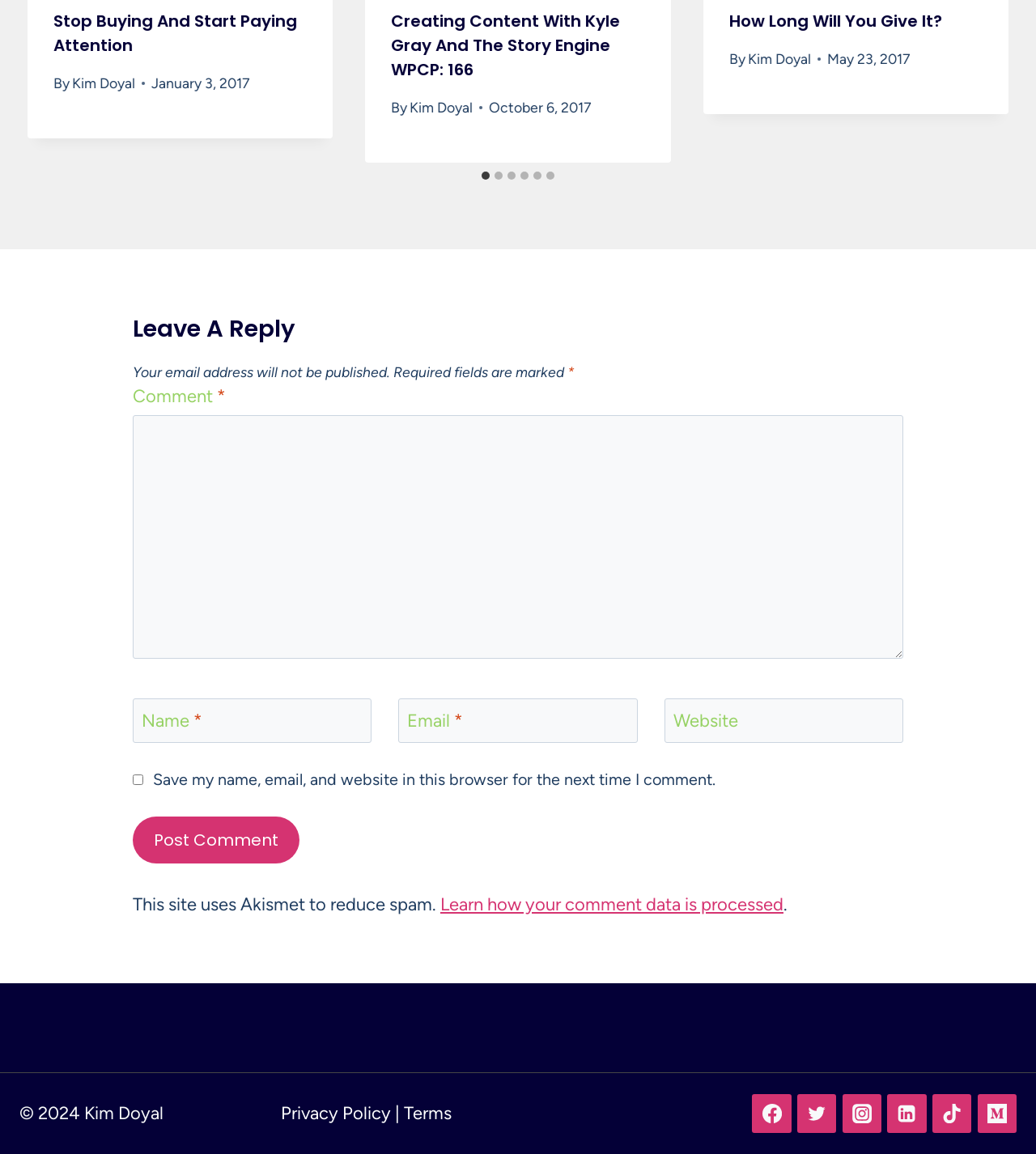Locate the bounding box coordinates of the area that needs to be clicked to fulfill the following instruction: "Click the 'Post Comment' button". The coordinates should be in the format of four float numbers between 0 and 1, namely [left, top, right, bottom].

[0.128, 0.708, 0.289, 0.748]